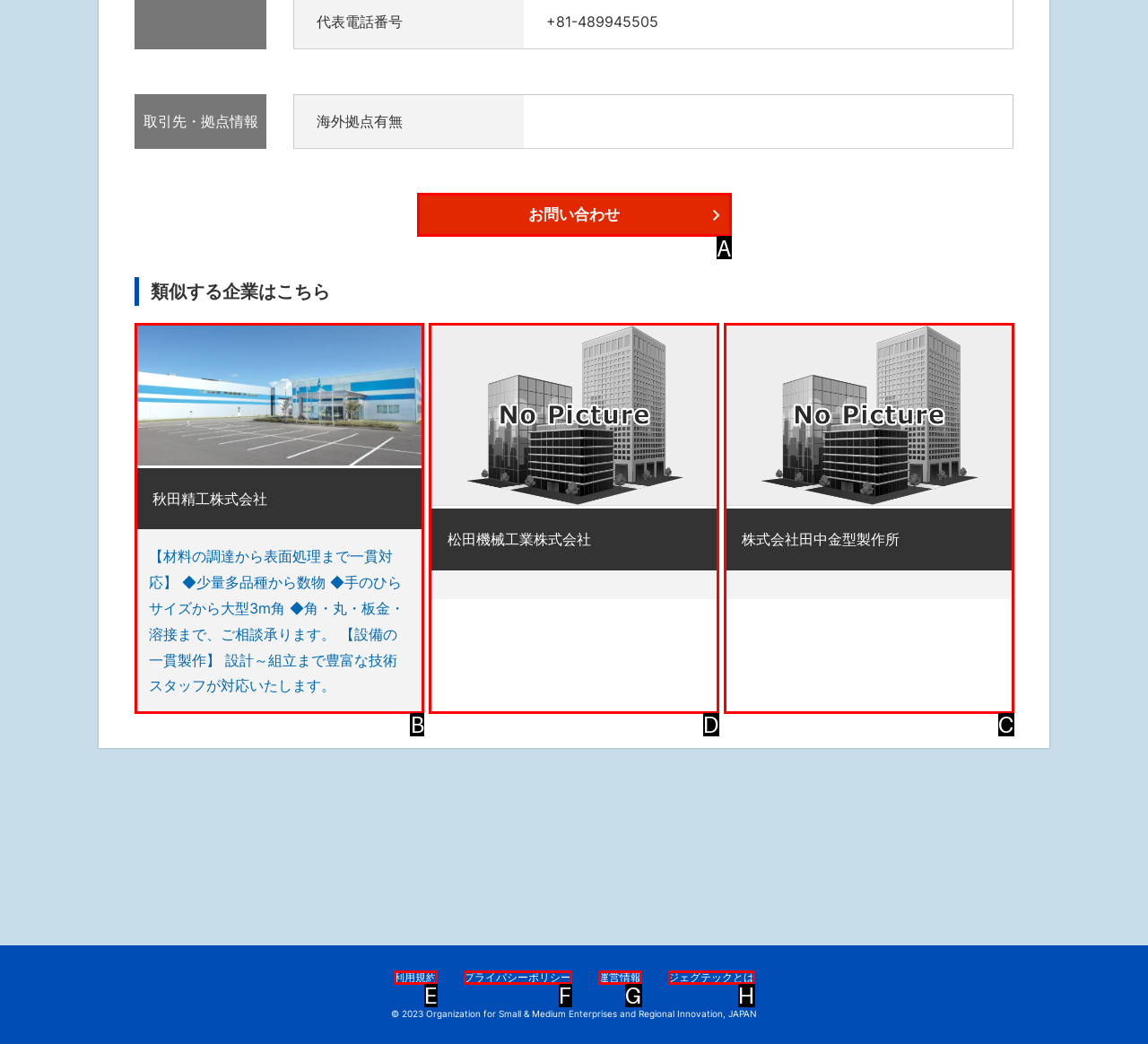Choose the HTML element to click for this instruction: Write for the website Answer with the letter of the correct choice from the given options.

None